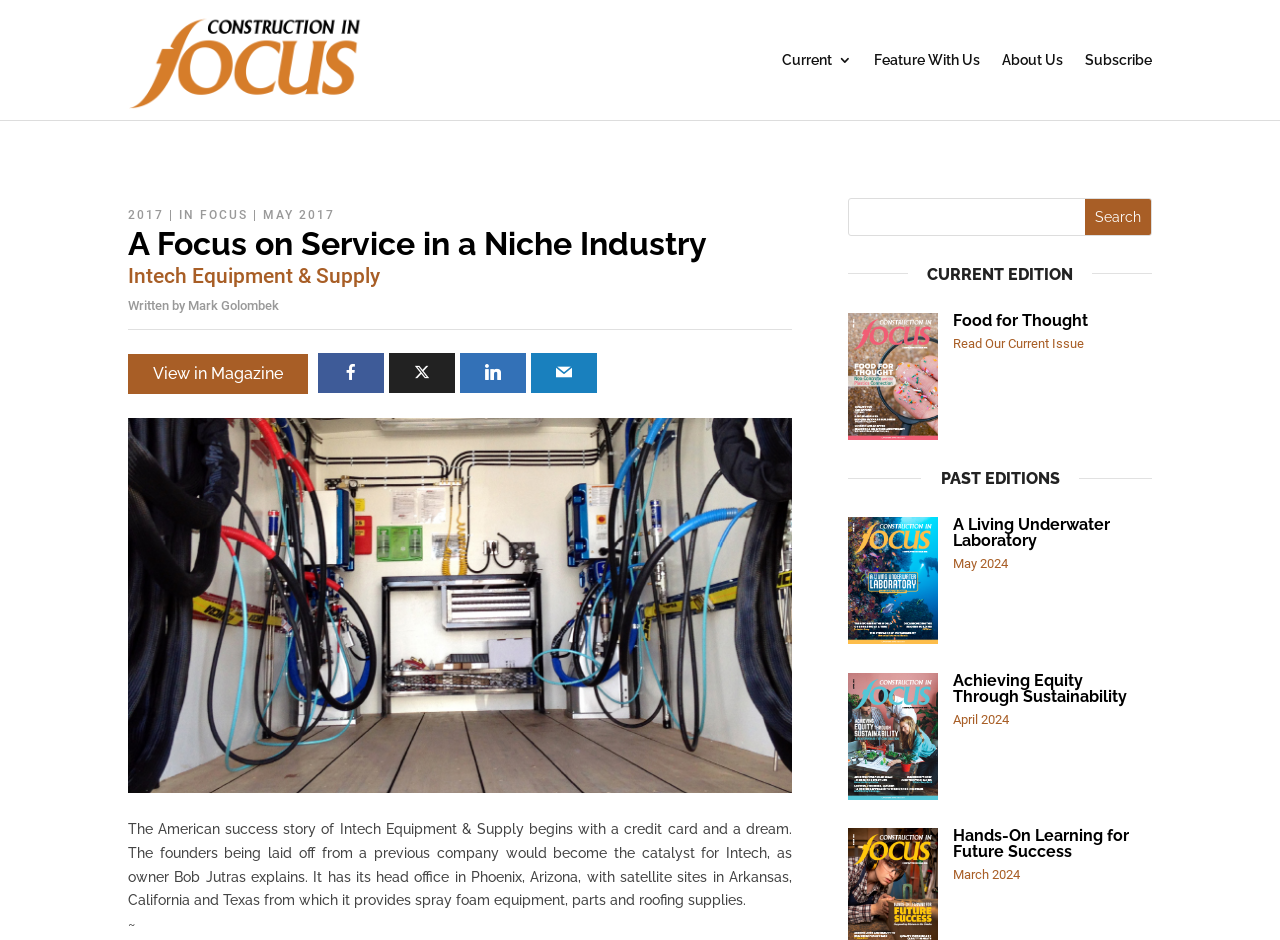Identify the bounding box coordinates for the UI element described as: "value="Search"". The coordinates should be provided as four floats between 0 and 1: [left, top, right, bottom].

[0.848, 0.211, 0.899, 0.25]